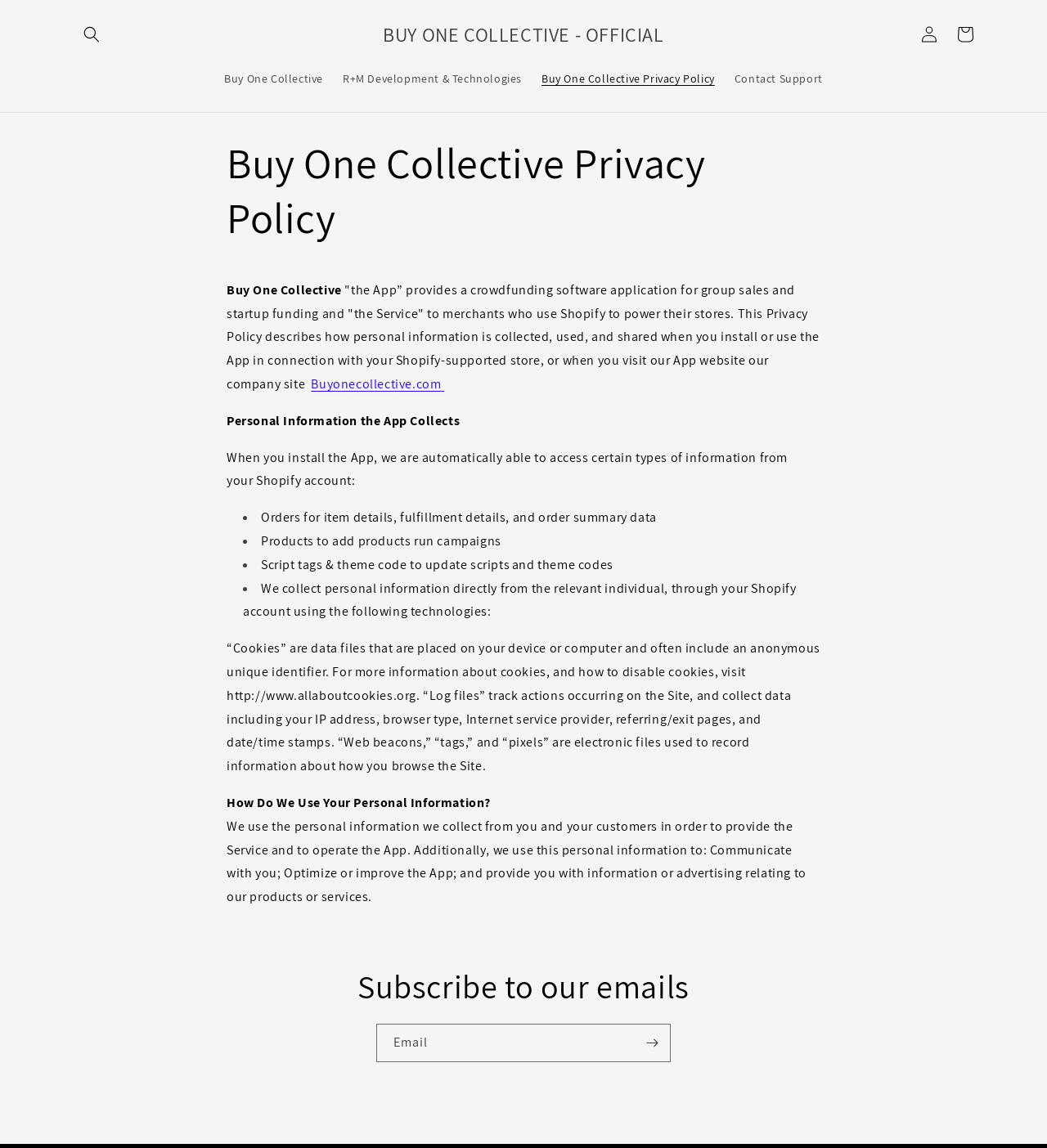Bounding box coordinates are specified in the format (top-left x, top-left y, bottom-right x, bottom-right y). All values are floating point numbers bounded between 0 and 1. Please provide the bounding box coordinate of the region this sentence describes: BUY ONE COLLECTIVE - OFFICIAL

[0.36, 0.016, 0.64, 0.044]